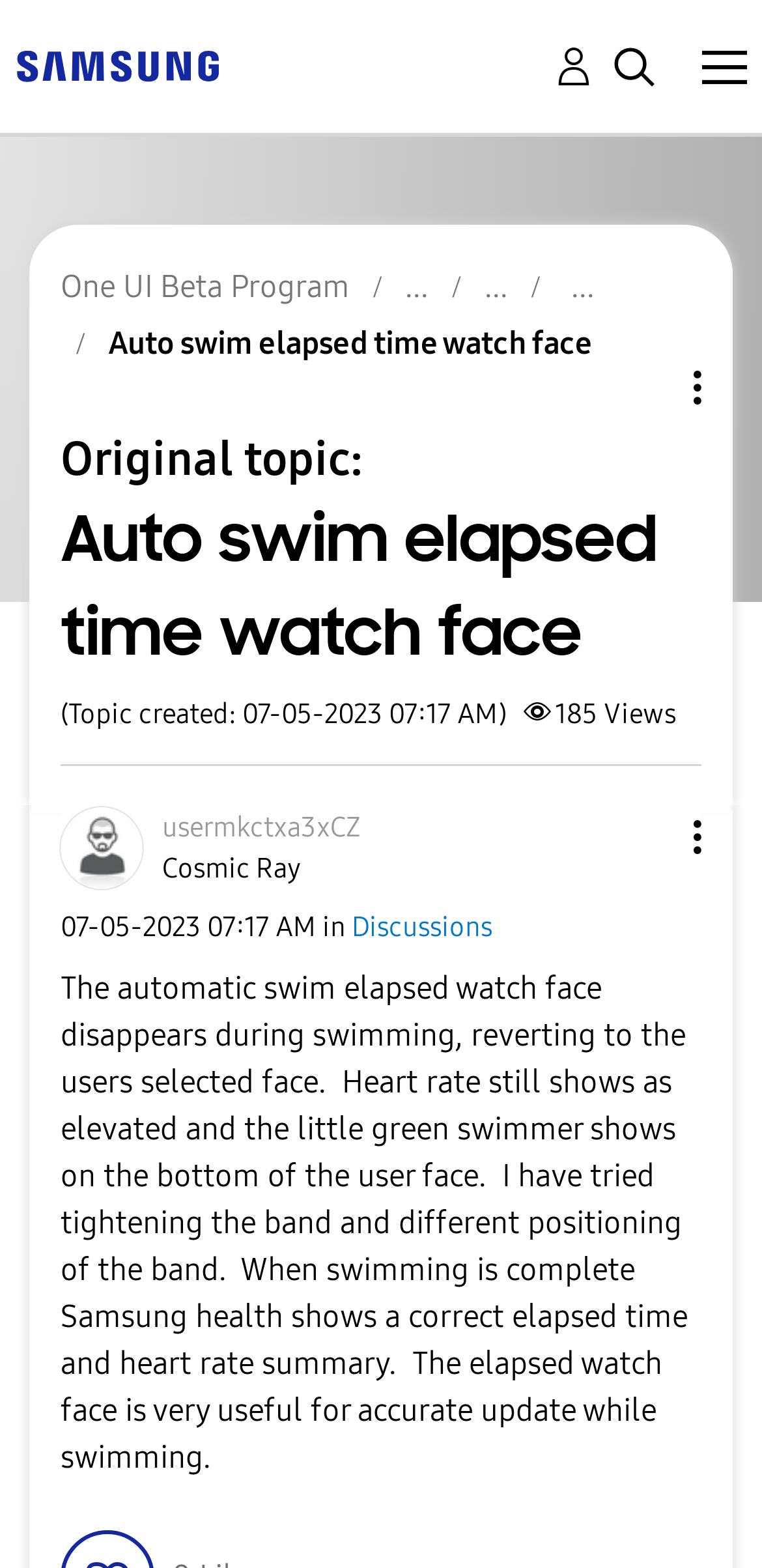Answer the question below with a single word or a brief phrase: 
What is the name of the user who created the topic?

Cosmic Ray